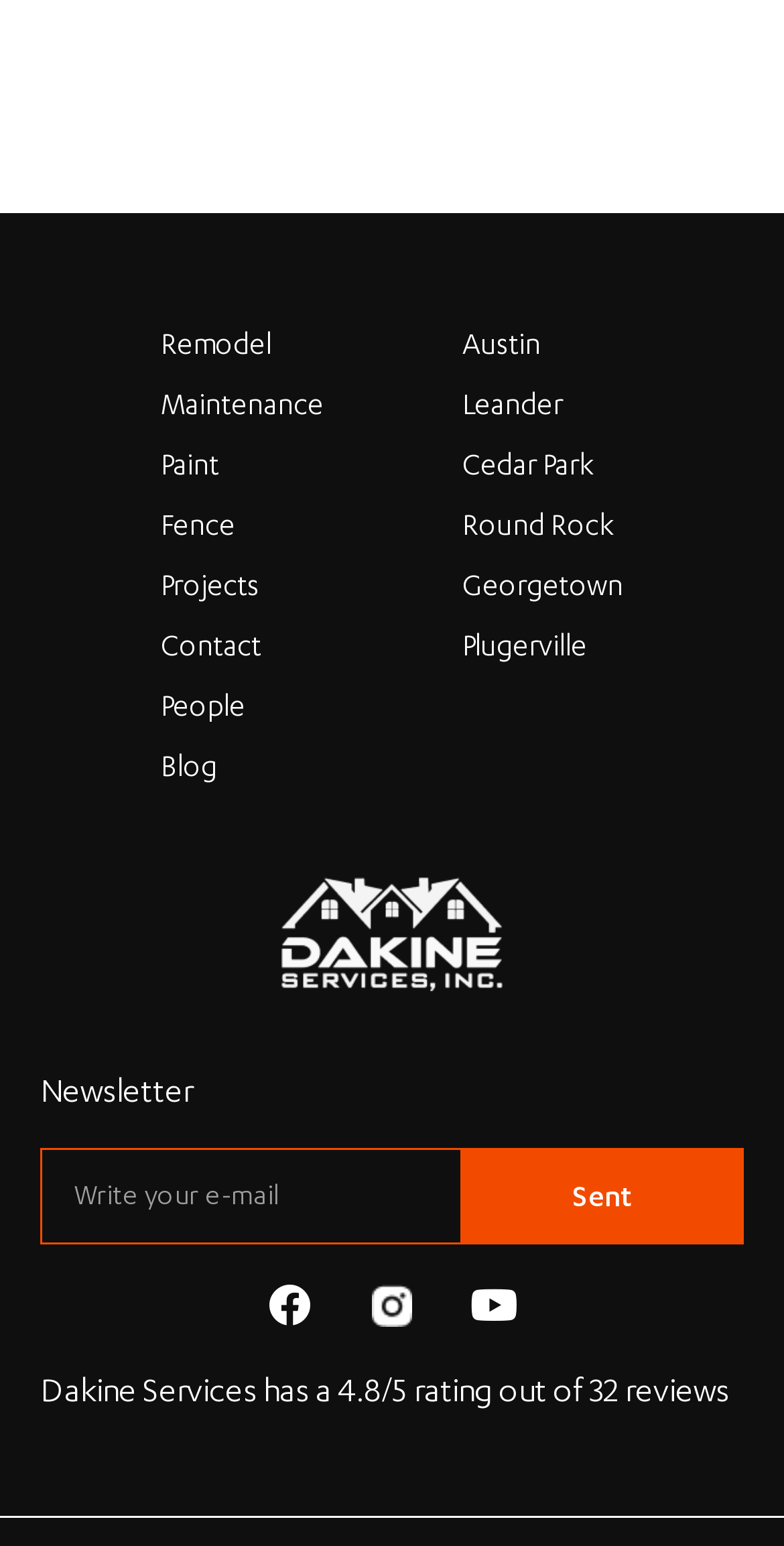Kindly determine the bounding box coordinates of the area that needs to be clicked to fulfill this instruction: "Click on the Facebook link".

[0.342, 0.831, 0.396, 0.858]